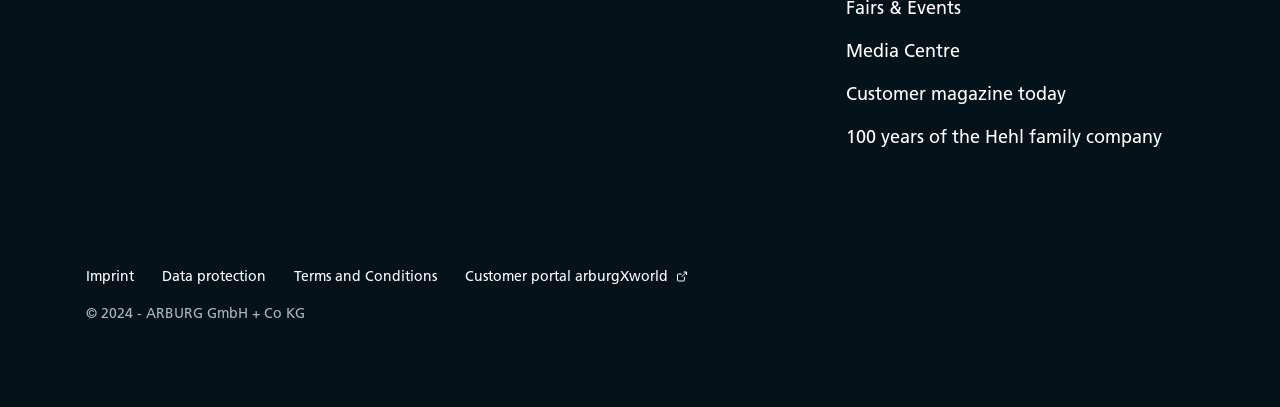Determine the bounding box for the described UI element: "18. Security".

None